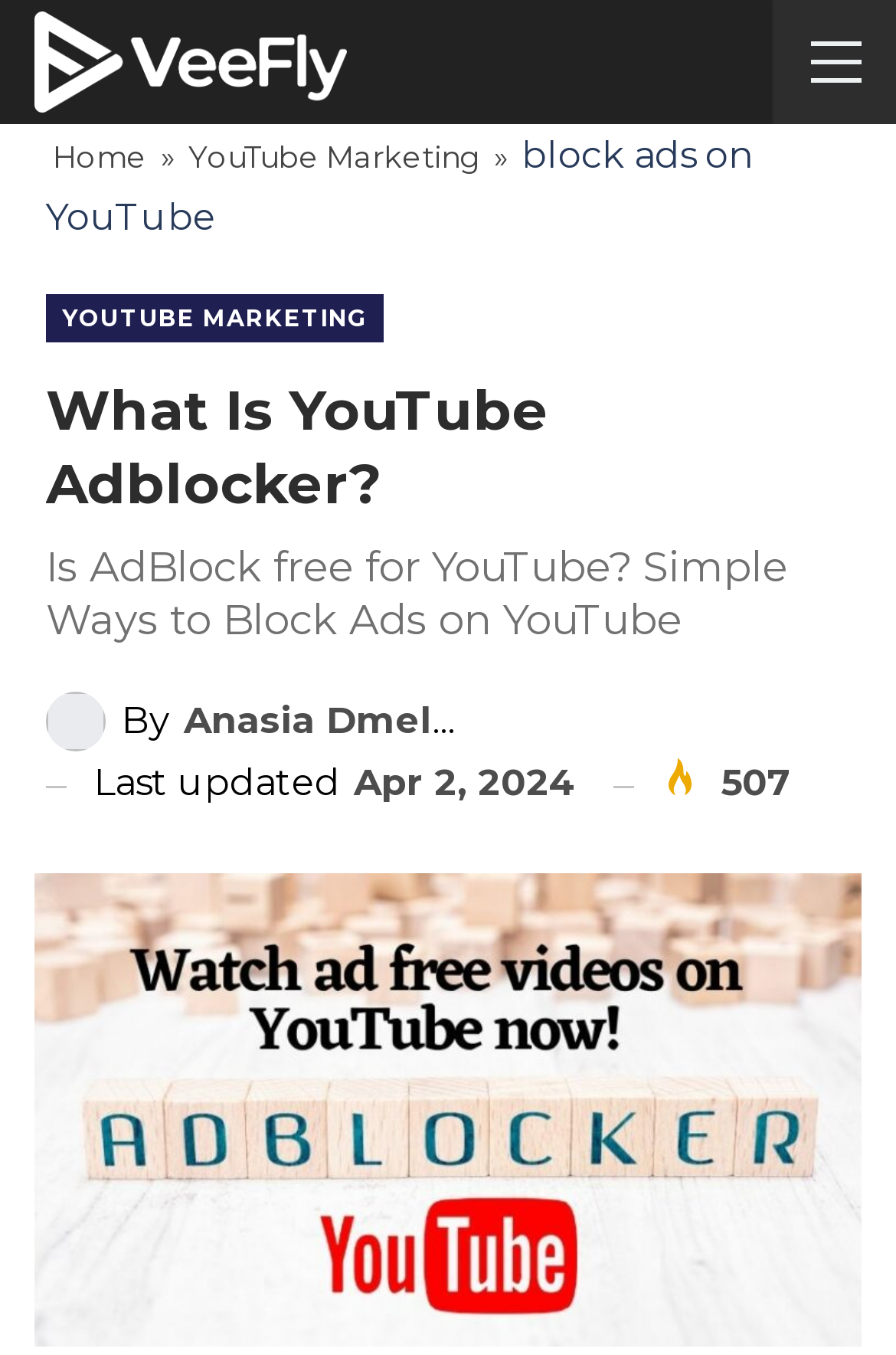Who is the author of the article?
Provide a detailed answer to the question, using the image to inform your response.

I found the author's name by looking at the link element that says 'By Anasia Dmello', which is located below the headings.